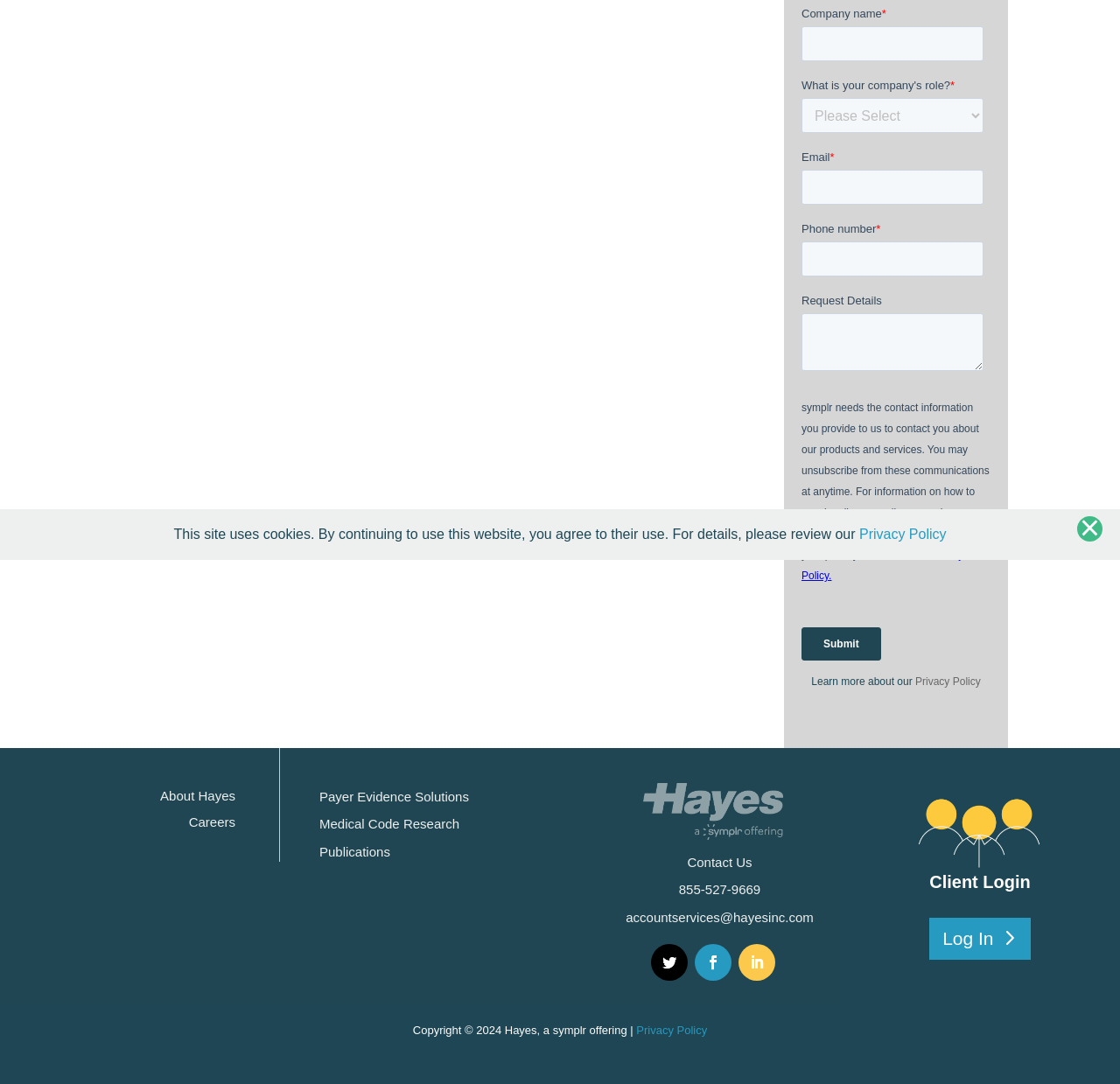Please predict the bounding box coordinates (top-left x, top-left y, bottom-right x, bottom-right y) for the UI element in the screenshot that fits the description: aria-label="Advertisement" name="aswift_1" title="Advertisement"

None